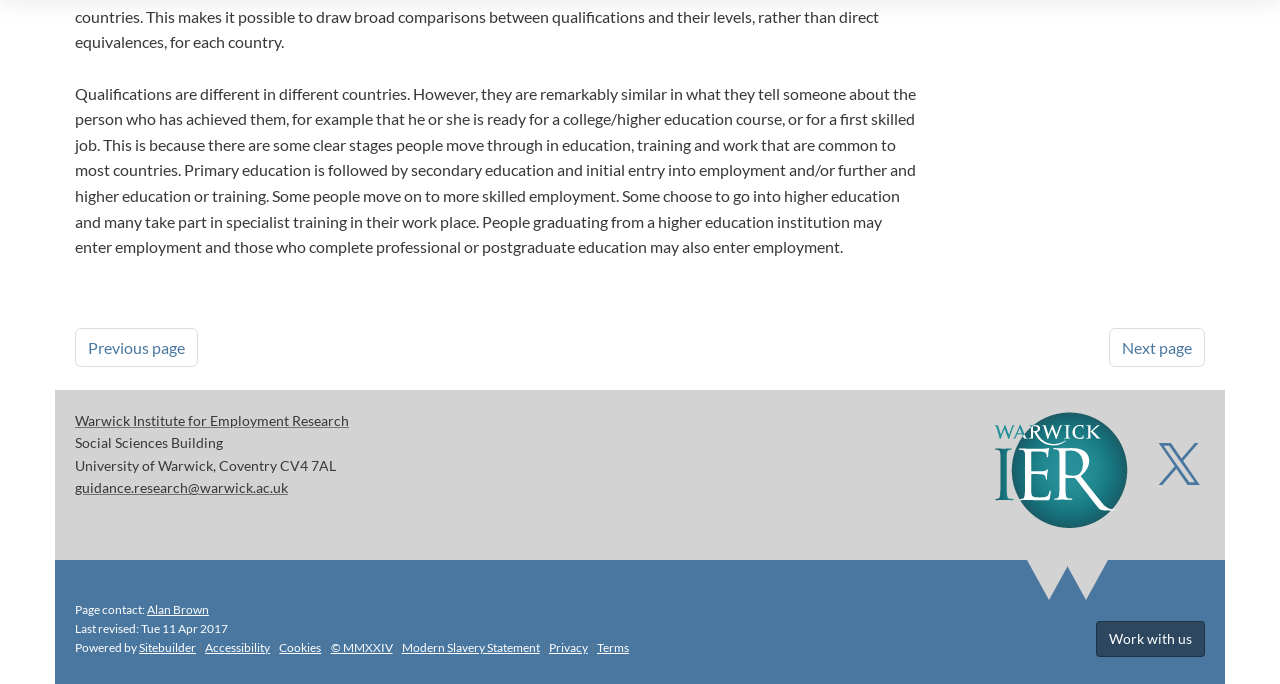Give a one-word or short phrase answer to this question: 
What is the name of the building where the Warwick Institute for Employment Research is located?

Social Sciences Building